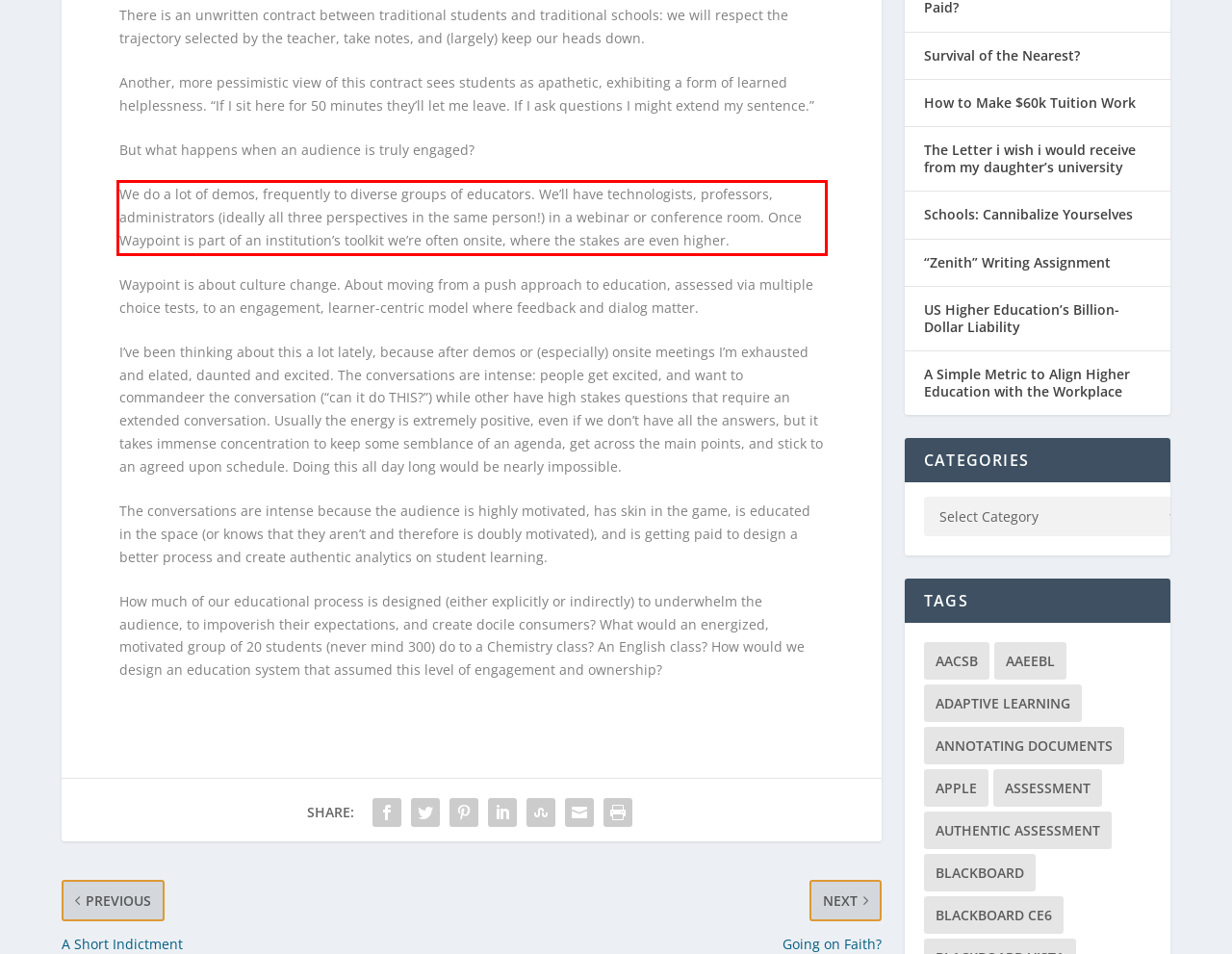Identify the text within the red bounding box on the webpage screenshot and generate the extracted text content.

We do a lot of demos, frequently to diverse groups of educators. We’ll have technologists, professors, administrators (ideally all three perspectives in the same person!) in a webinar or conference room. Once Waypoint is part of an institution’s toolkit we’re often onsite, where the stakes are even higher.